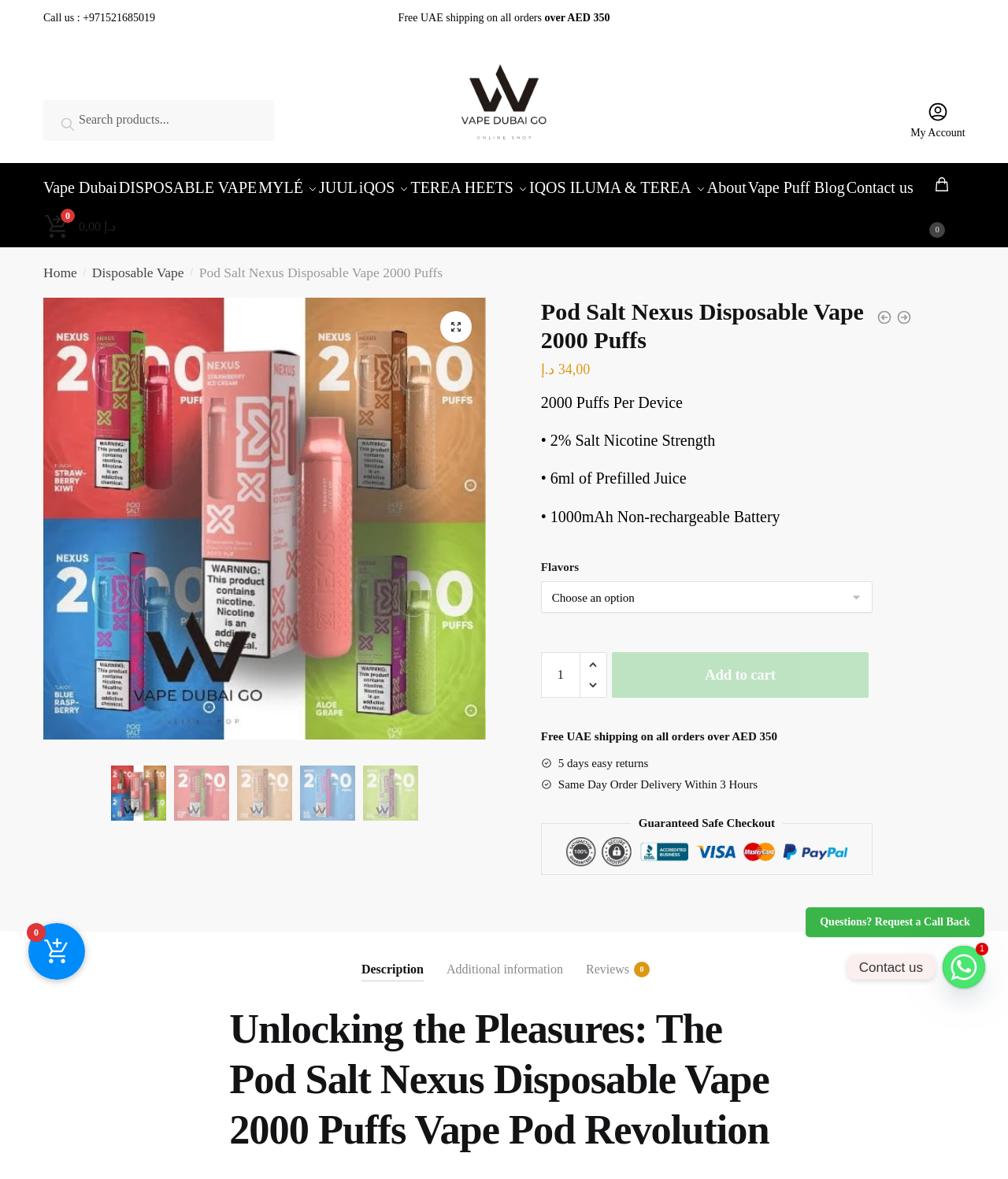Produce an extensive caption that describes everything on the webpage.

This webpage is about a vape product, specifically the Pod Salt Nexus Disposable Vape 2000 Puffs. At the top of the page, there is a navigation menu with links to "Vape Dubai", "DISPOSABLE VAPE", "MYLÉ", "JUUL", "iQOS", "TEREA HEETS", "IQOS ILUMA & TEREA", "About", "Vape Puff Blog", and "Contact us". Below the navigation menu, there is a search bar with a search button and a link to "Vape dubai go" with an accompanying image.

On the left side of the page, there is a secondary navigation menu with links to "My Account" and a breadcrumb navigation menu showing the current page's location. The breadcrumb menu displays the path "Home > Disposable Vape > Pod Salt Nexus Disposable Vape 2000 Puffs".

The main content of the page is dedicated to the product description. There is a large image of the product, followed by a heading with the product name and a brief description. Below the heading, there are several paragraphs of text describing the product's features, including its 2000 puffs per device, 2% salt nicotine strength, 6ml of pre-filled juice, and 1000mAh non-rechargeable battery.

There is also a section for selecting flavors, with a combobox and a spinbutton for adjusting the product quantity. A call-to-action button "Add to cart" is located below the product description.

Additionally, there are several sections highlighting the benefits of shopping on this website, including free UAE shipping on all orders over AED 350, 5 days easy returns, and same-day order delivery within 3 hours. A guaranteed safe checkout section is also present, with a link to request a call back for any questions.

At the bottom of the page, there is a tab list with three tabs: "Description", "Additional information", and "Reviews 0". The "Description" tab is currently selected, displaying a detailed product description. There is also a WhatsApp link and a small image at the very bottom of the page.